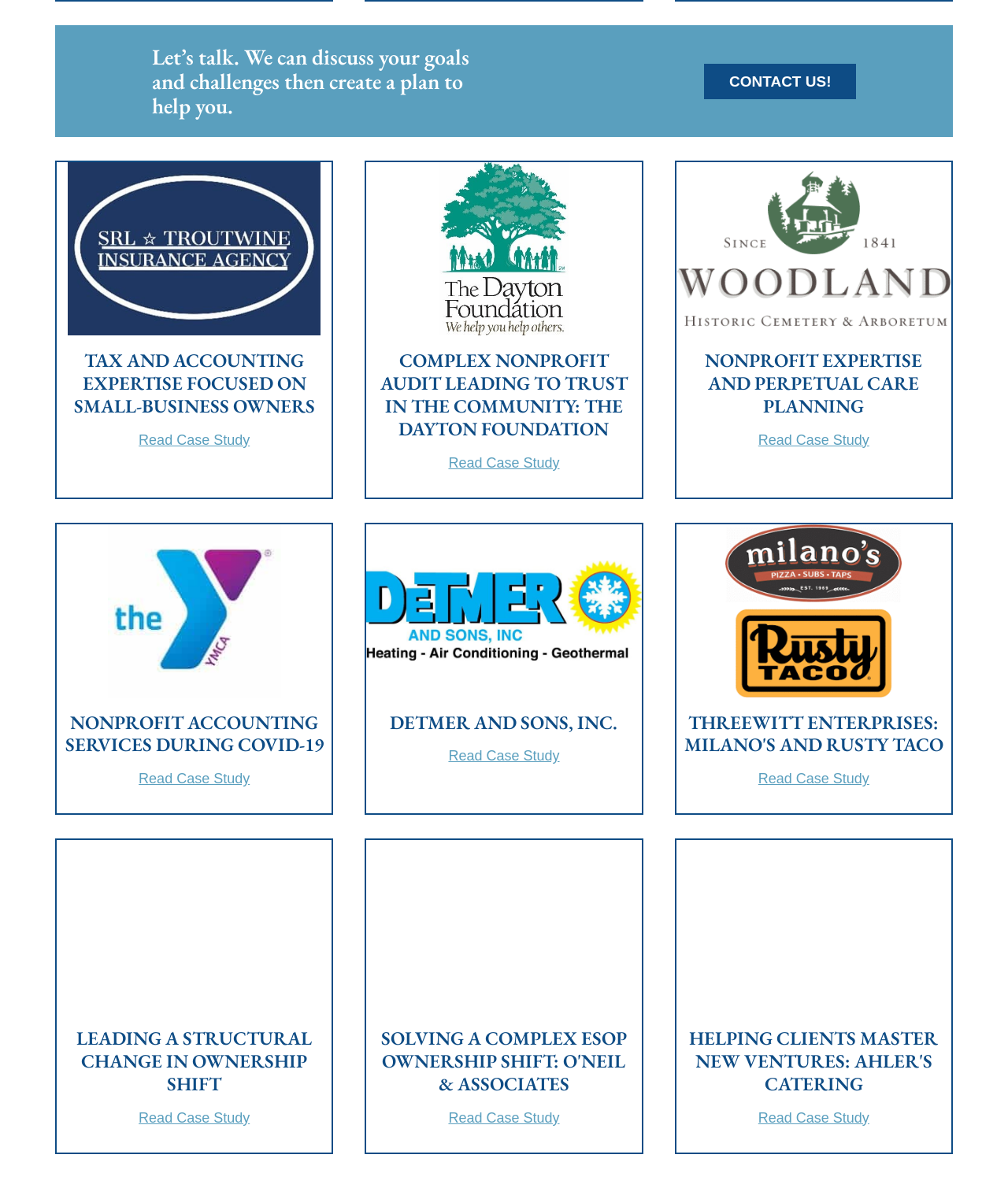Please determine the bounding box coordinates of the element to click in order to execute the following instruction: "Discover how to HELPING CLIENTS MASTER NEW VENTURES: AHLER'S CATERING". The coordinates should be four float numbers between 0 and 1, specified as [left, top, right, bottom].

[0.679, 0.857, 0.936, 0.914]